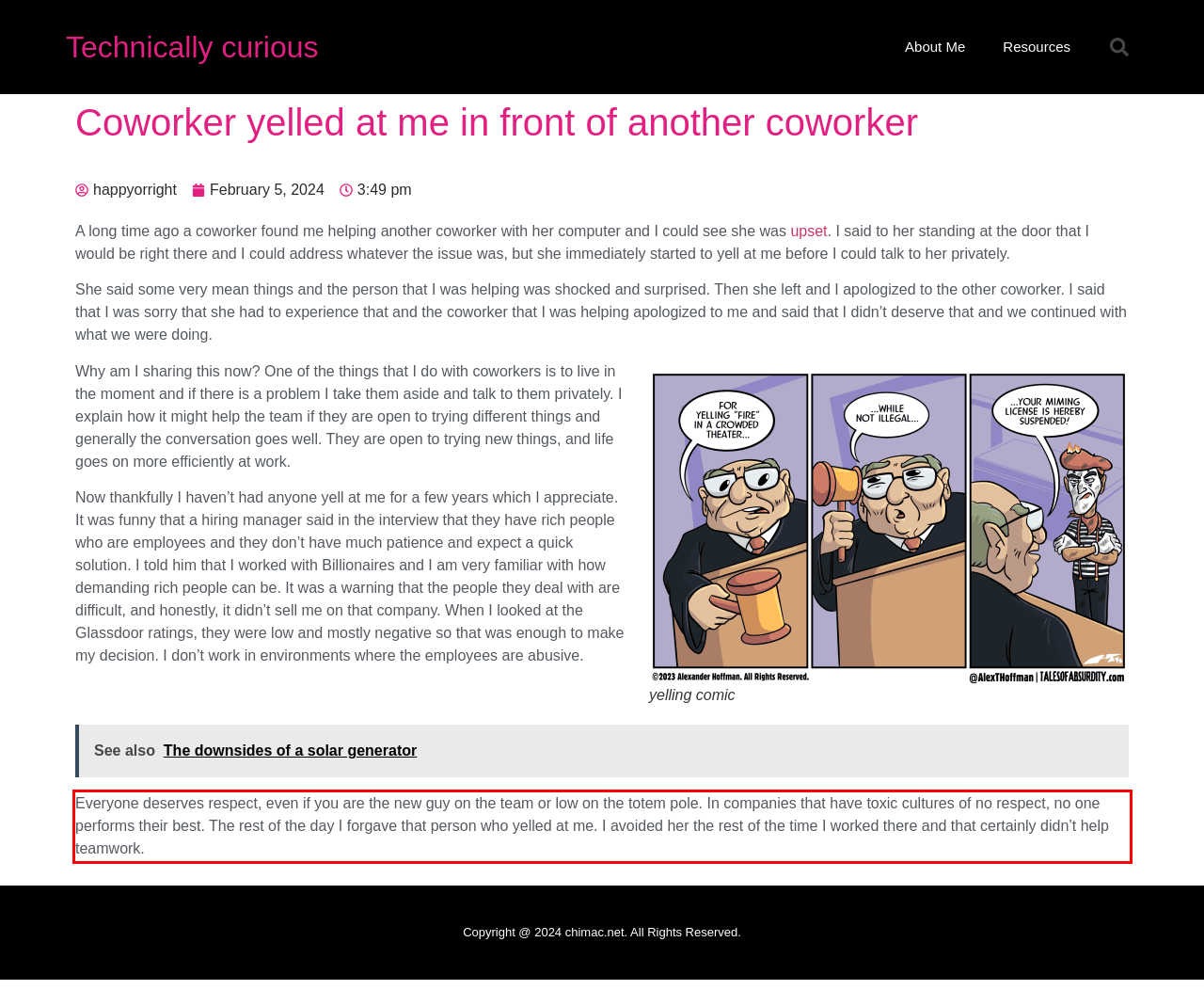Please analyze the provided webpage screenshot and perform OCR to extract the text content from the red rectangle bounding box.

Everyone deserves respect, even if you are the new guy on the team or low on the totem pole. In companies that have toxic cultures of no respect, no one performs their best. The rest of the day I forgave that person who yelled at me. I avoided her the rest of the time I worked there and that certainly didn’t help teamwork.